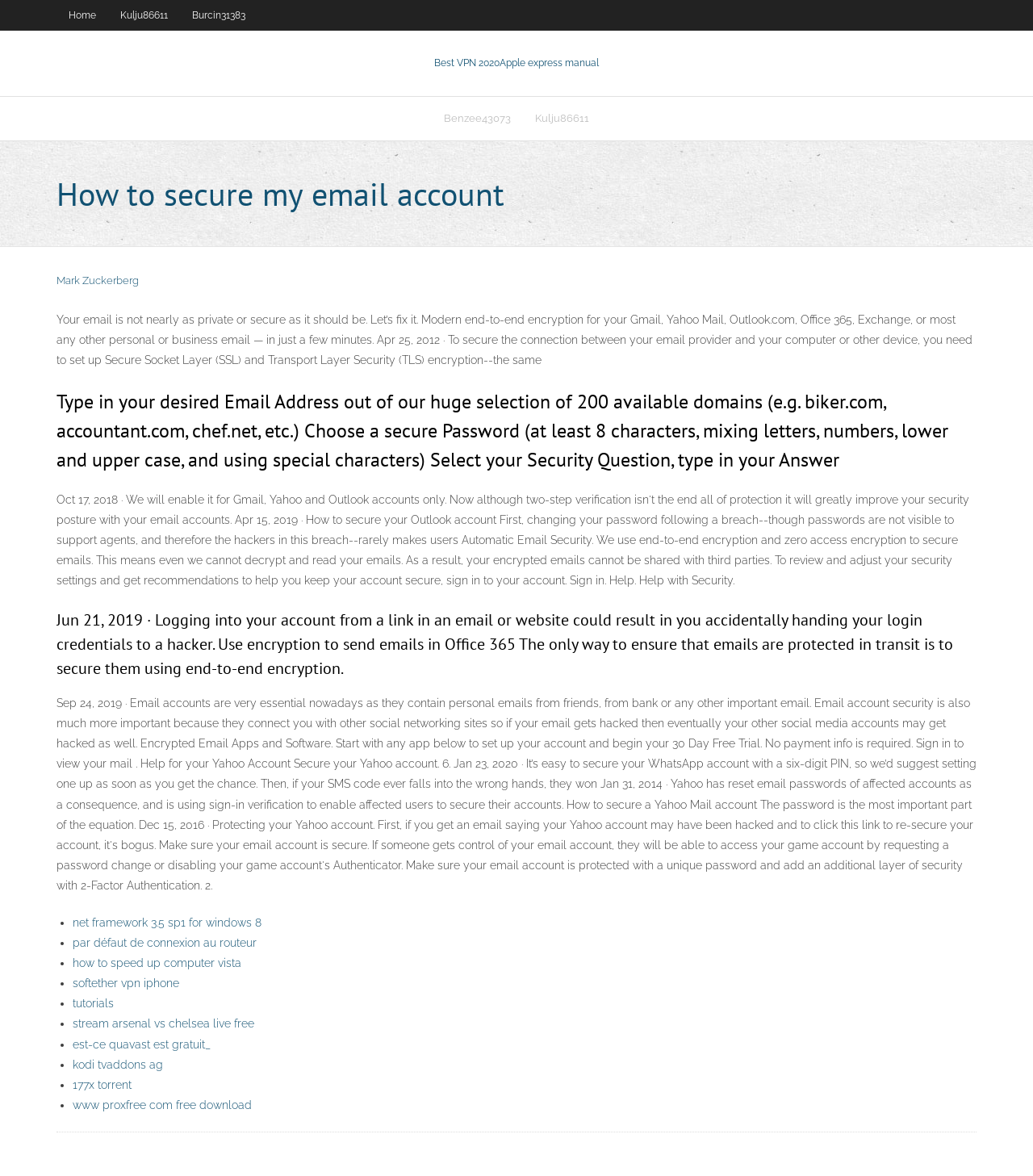Could you provide the bounding box coordinates for the portion of the screen to click to complete this instruction: "Click on the 'Mark Zuckerberg' link"?

[0.055, 0.233, 0.134, 0.243]